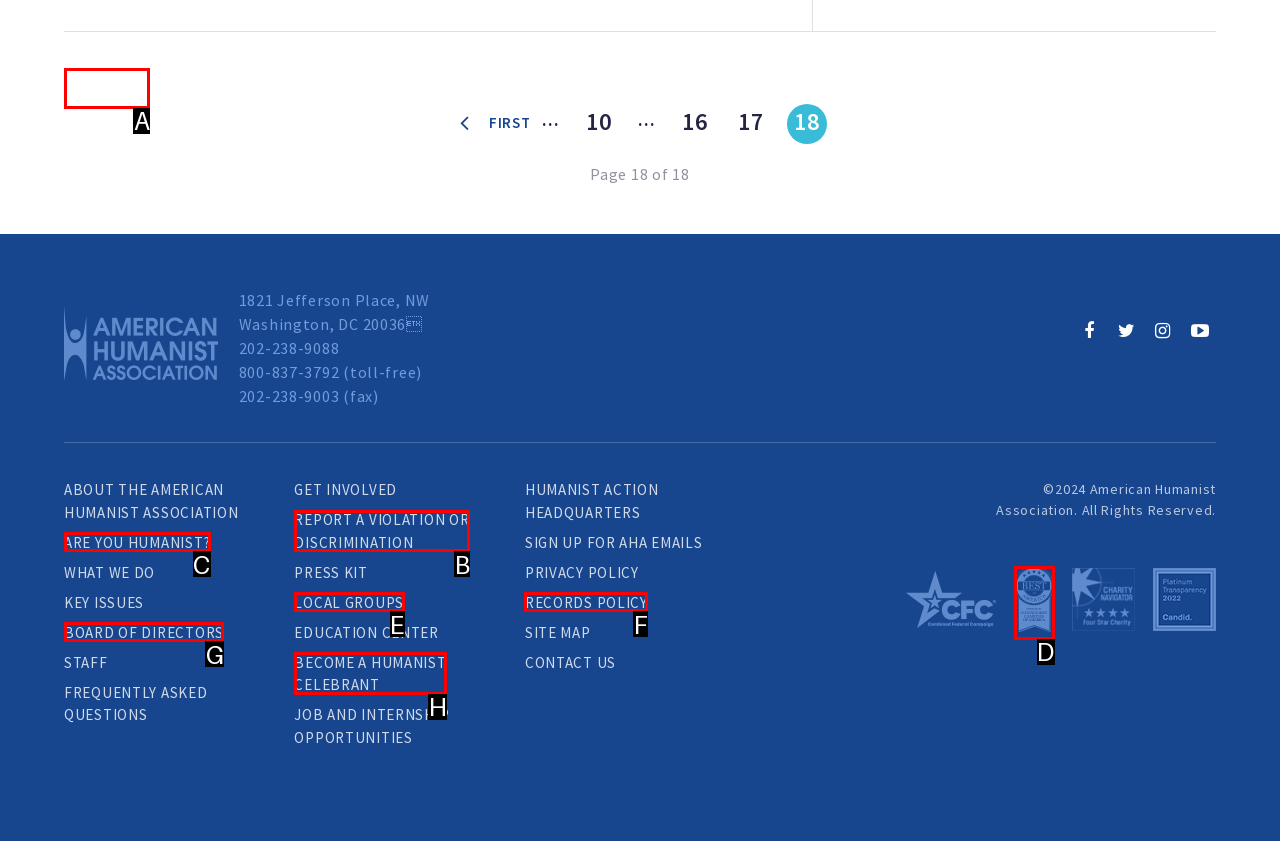Among the marked elements in the screenshot, which letter corresponds to the UI element needed for the task: Search for something?

None